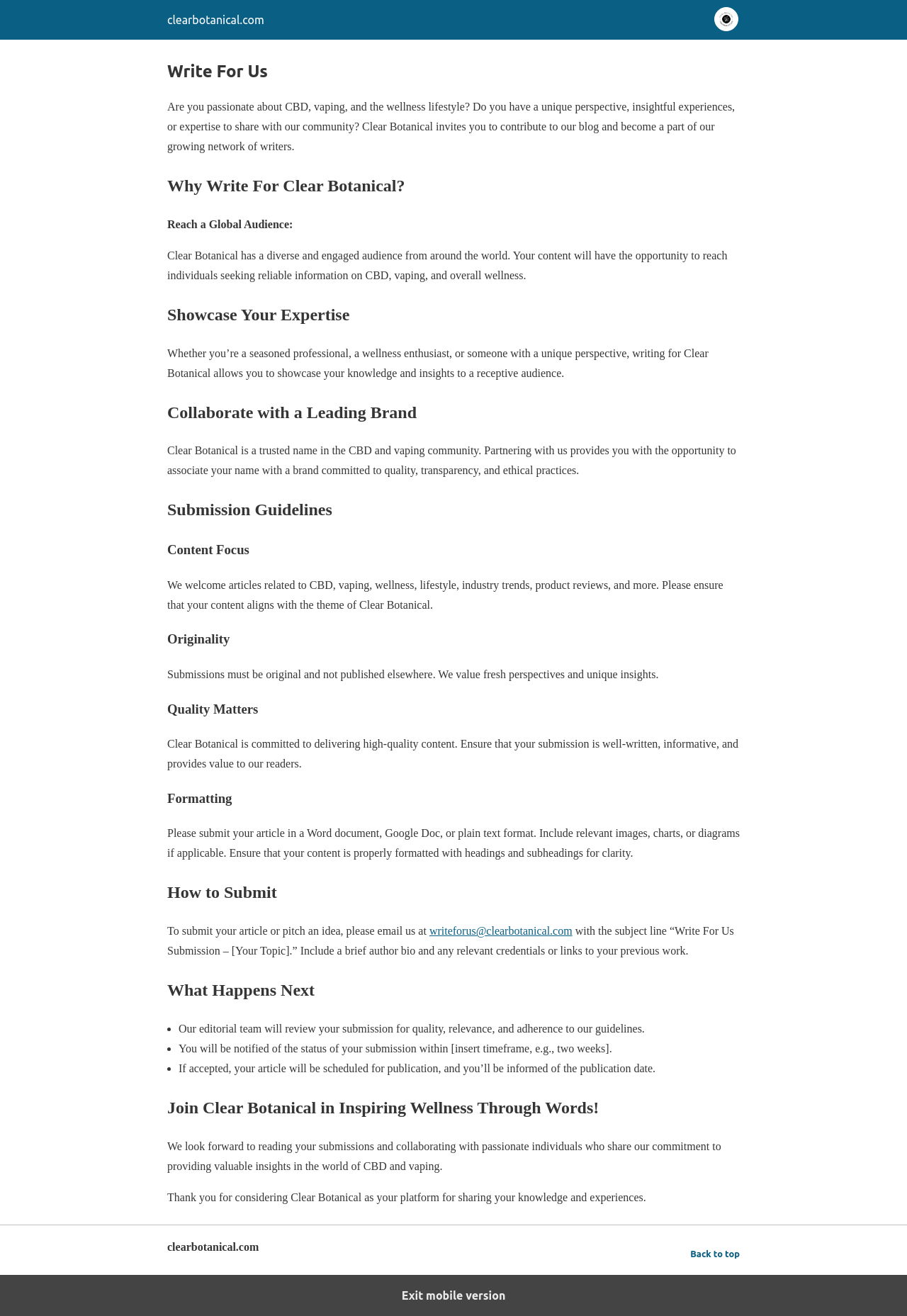Use a single word or phrase to respond to the question:
What is the tone of the webpage?

Inviting and collaborative